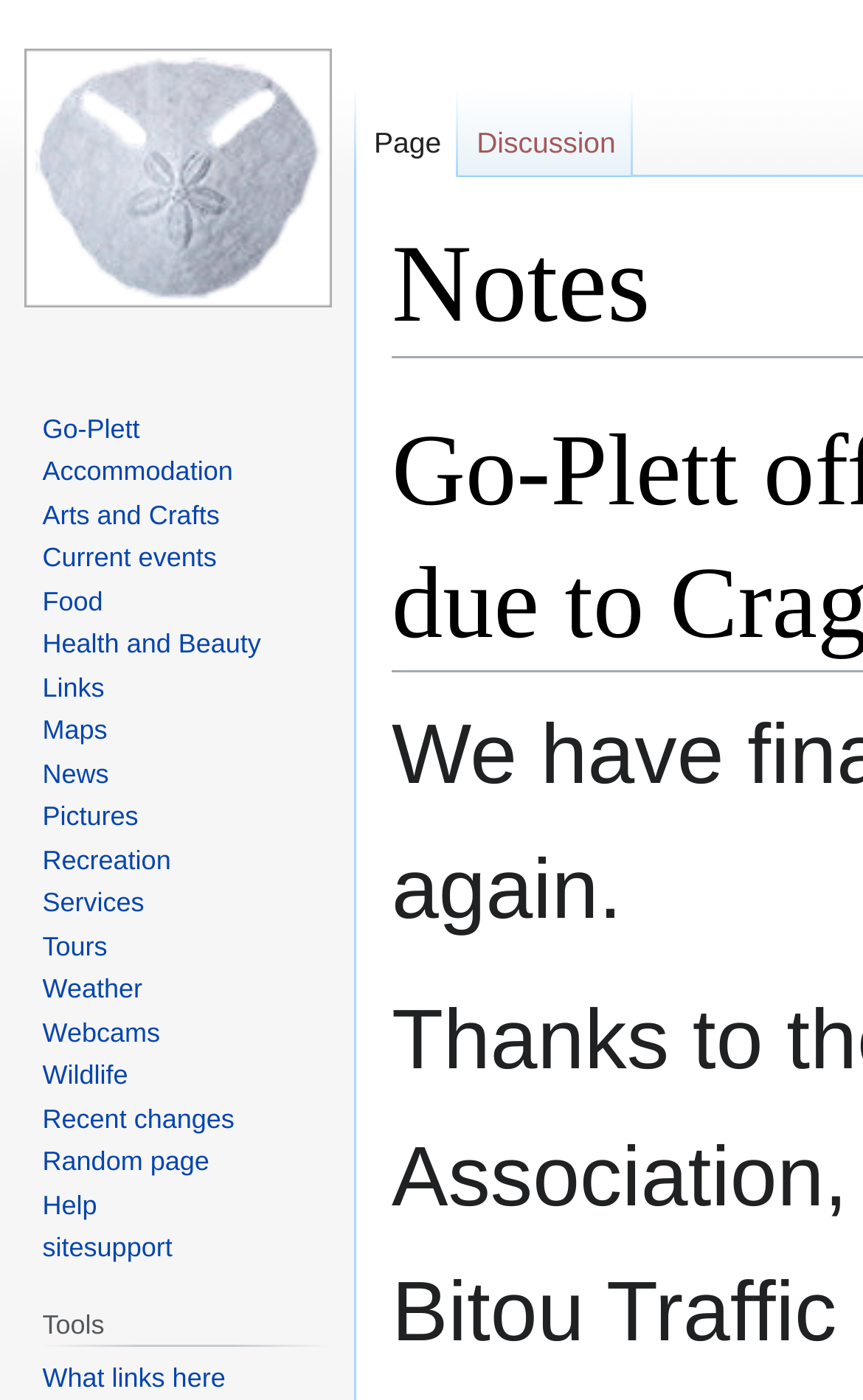Respond with a single word or phrase:
What is the last link under 'Navigation'?

sitesupport